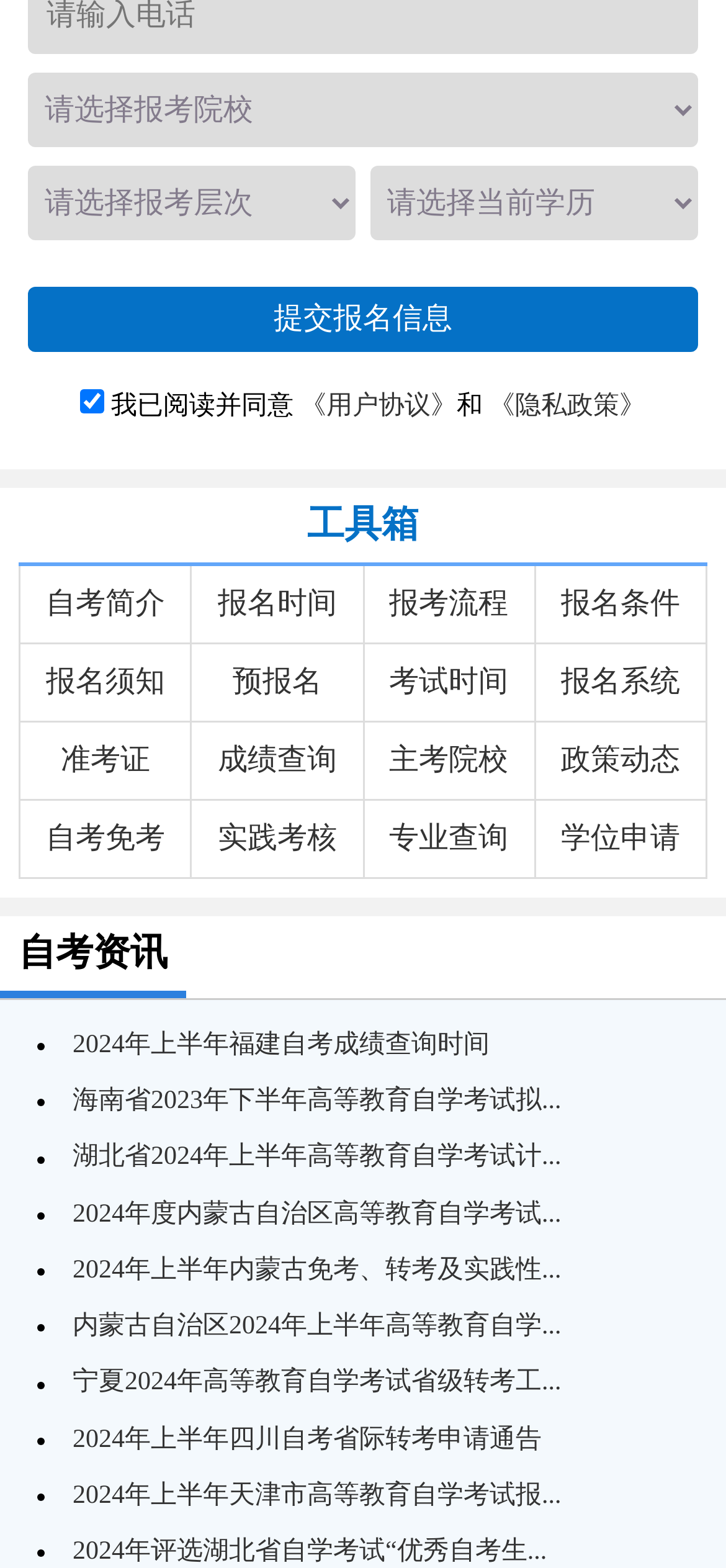Please give a succinct answer using a single word or phrase:
How many links are there in the '工具箱' section?

9